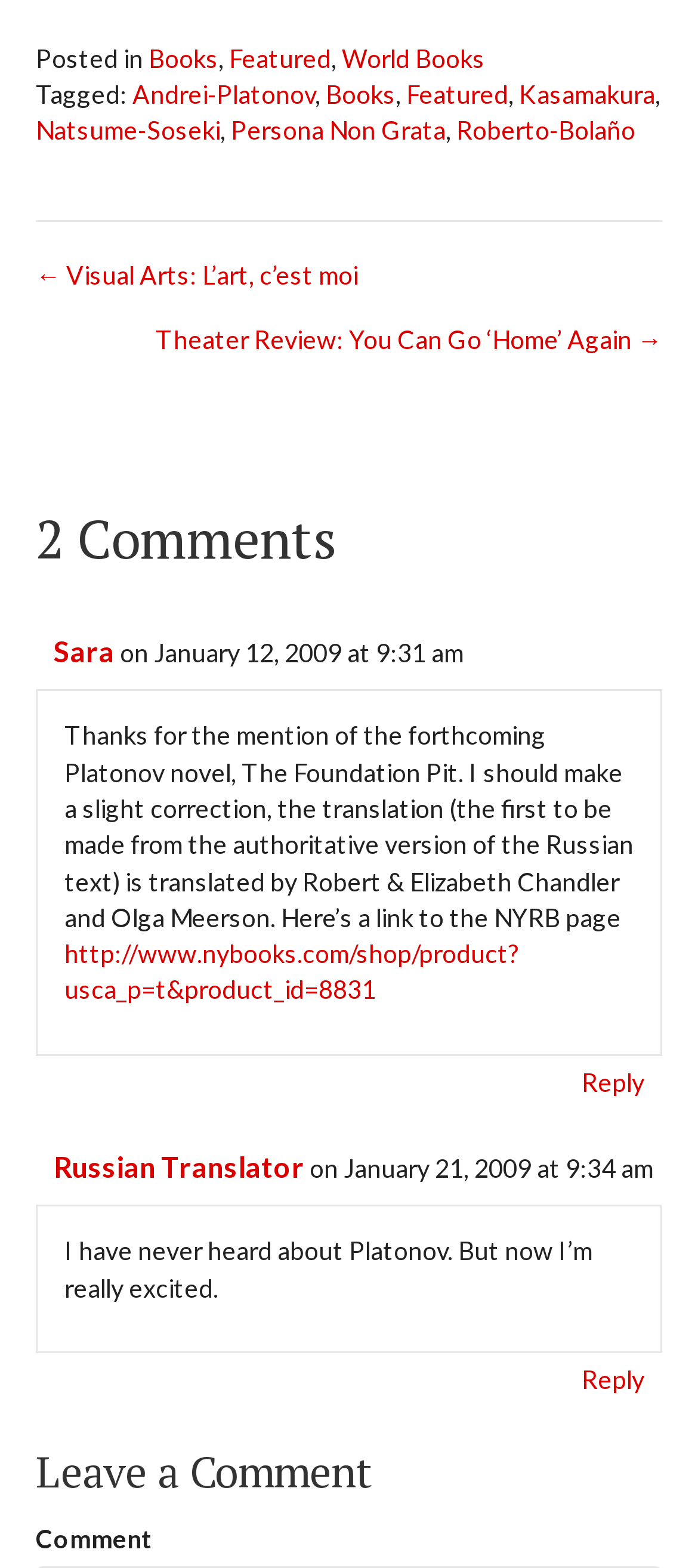Provide the bounding box coordinates of the UI element this sentence describes: "Persona Non Grata".

[0.331, 0.073, 0.638, 0.093]